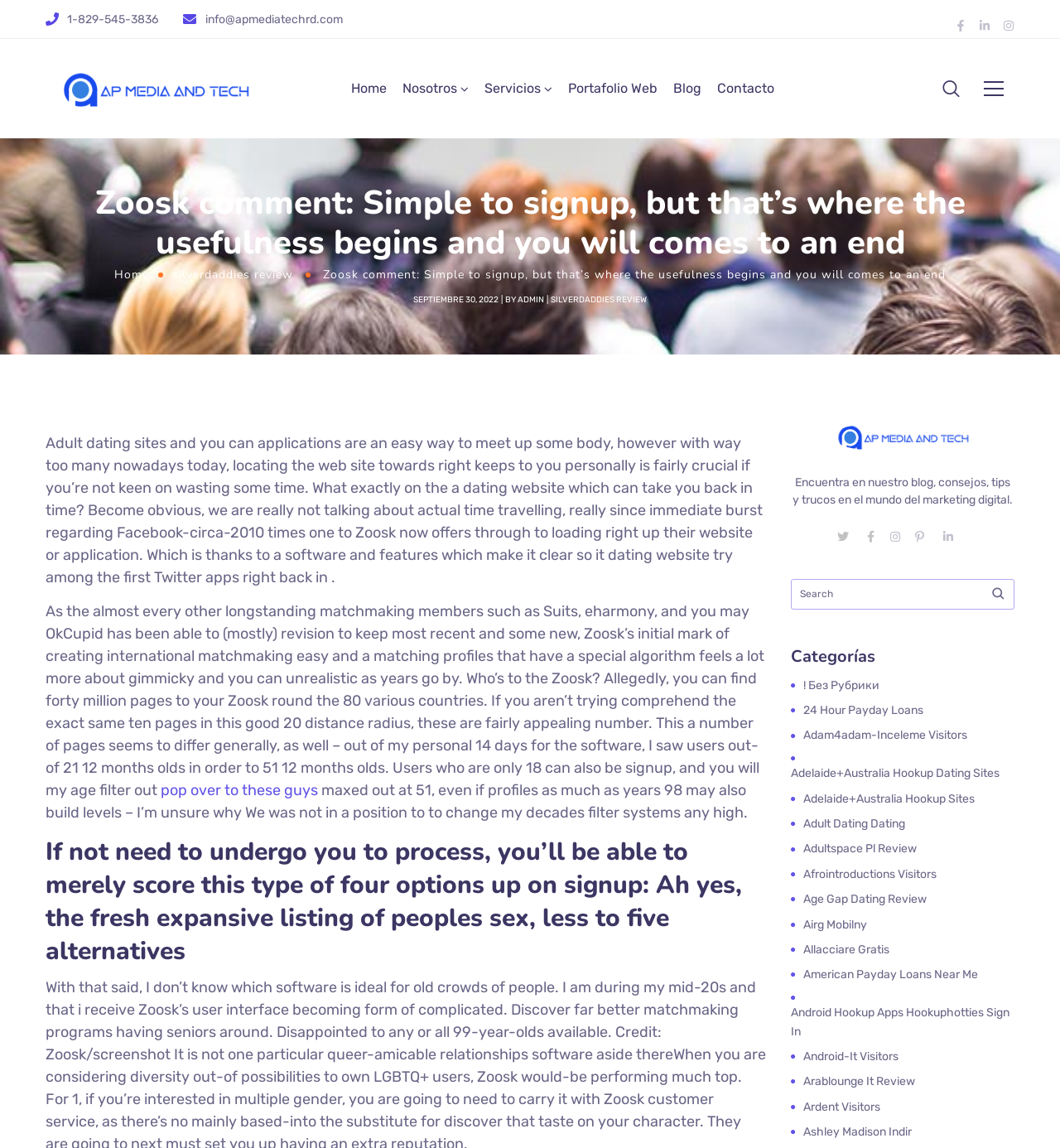Use one word or a short phrase to answer the question provided: 
What is the website about?

Dating